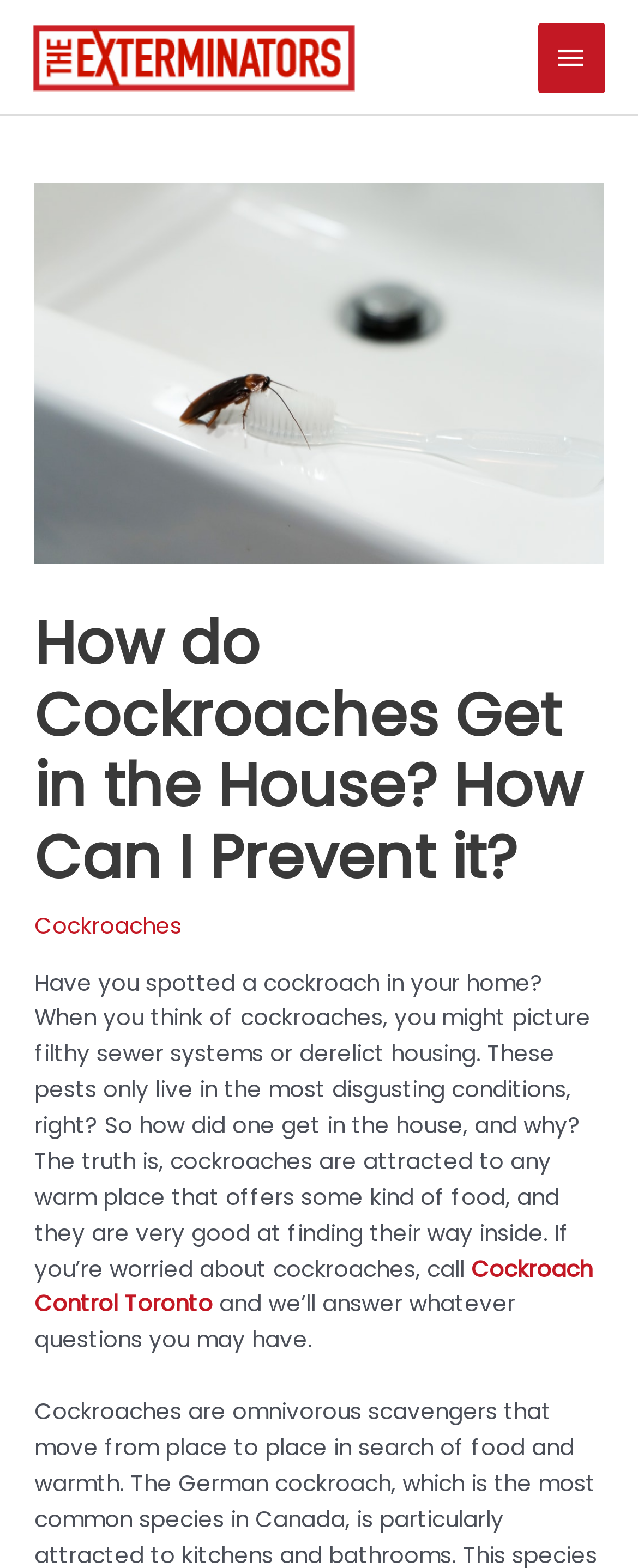Utilize the information from the image to answer the question in detail:
What is the purpose of the phone number?

The phone number 647-496-2211 is mentioned in the context of cockroaches, and there is a link to 'Cockroach Control Toronto' nearby, which suggests that the purpose of the phone number is to call for cockroach control services.